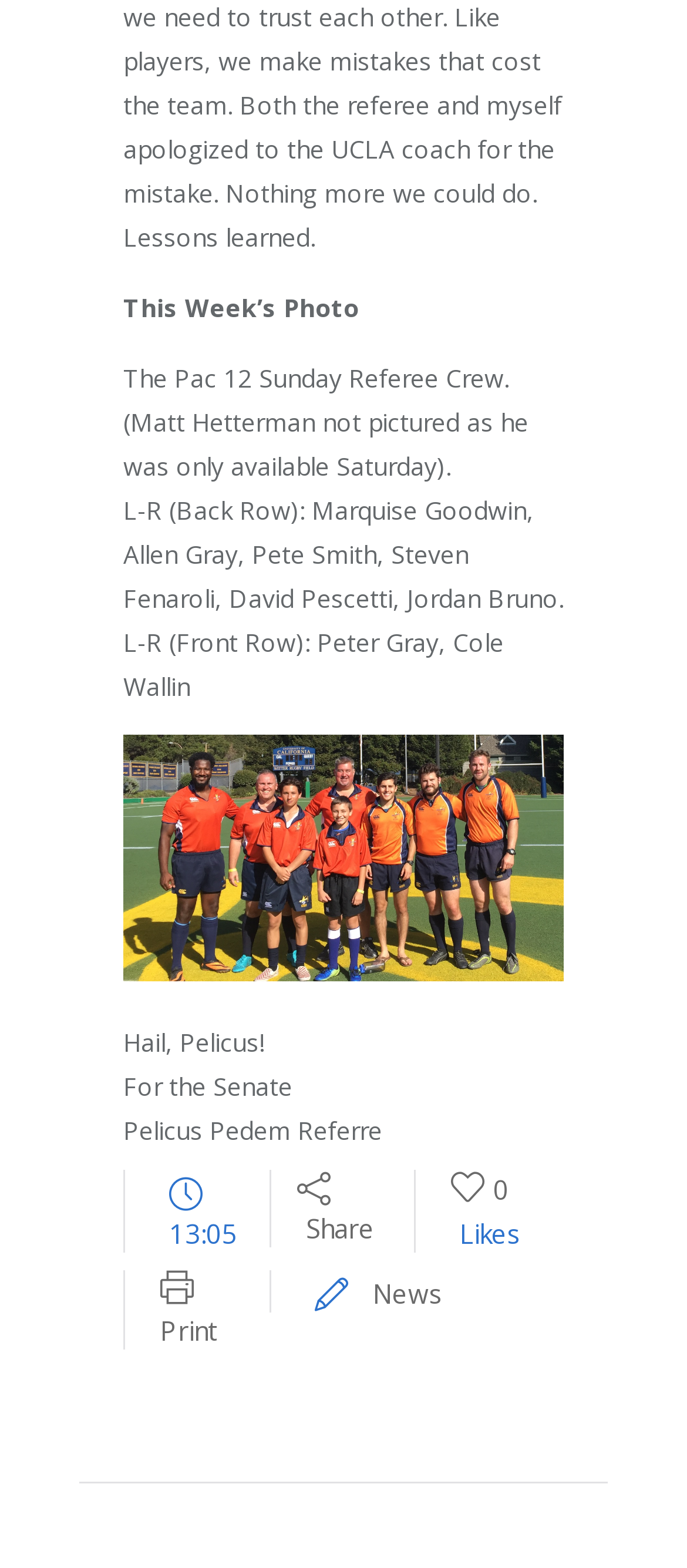How many people are in the photo?
Based on the image, give a concise answer in the form of a single word or short phrase.

9